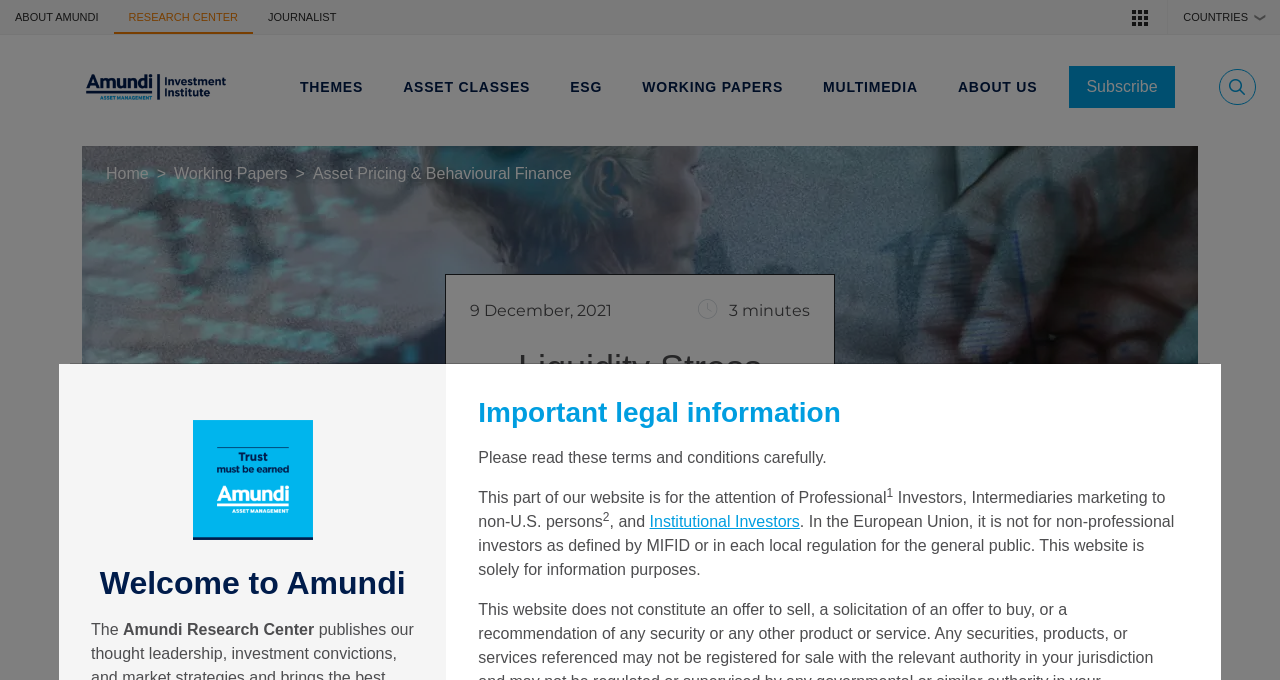Find the bounding box coordinates for the area you need to click to carry out the instruction: "Click ABOUT AMUNDI". The coordinates should be four float numbers between 0 and 1, indicated as [left, top, right, bottom].

[0.0, 0.0, 0.089, 0.05]